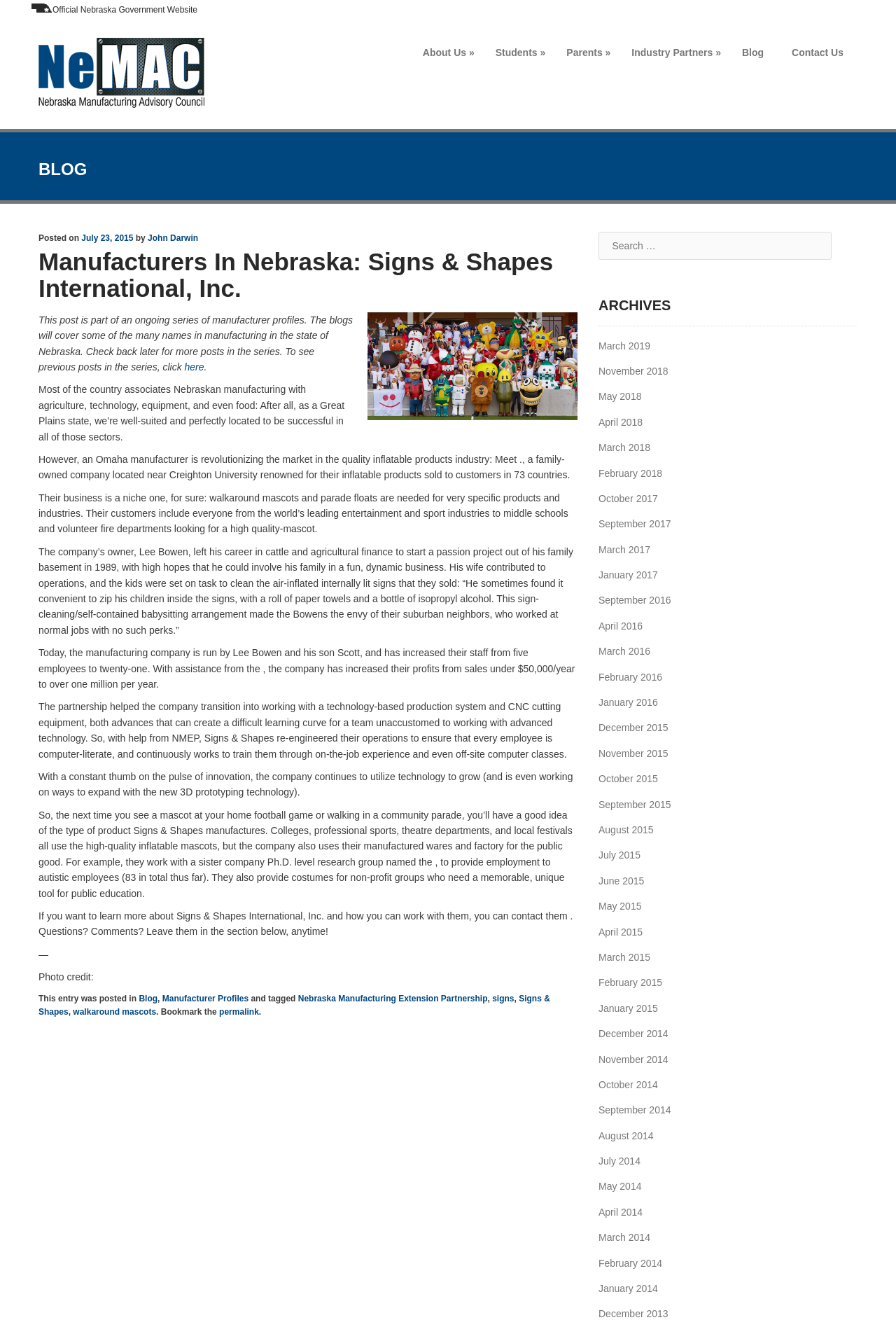Using the provided element description: "About Us »", identify the bounding box coordinates. The coordinates should be four floats between 0 and 1 in the order [left, top, right, bottom].

[0.456, 0.023, 0.537, 0.046]